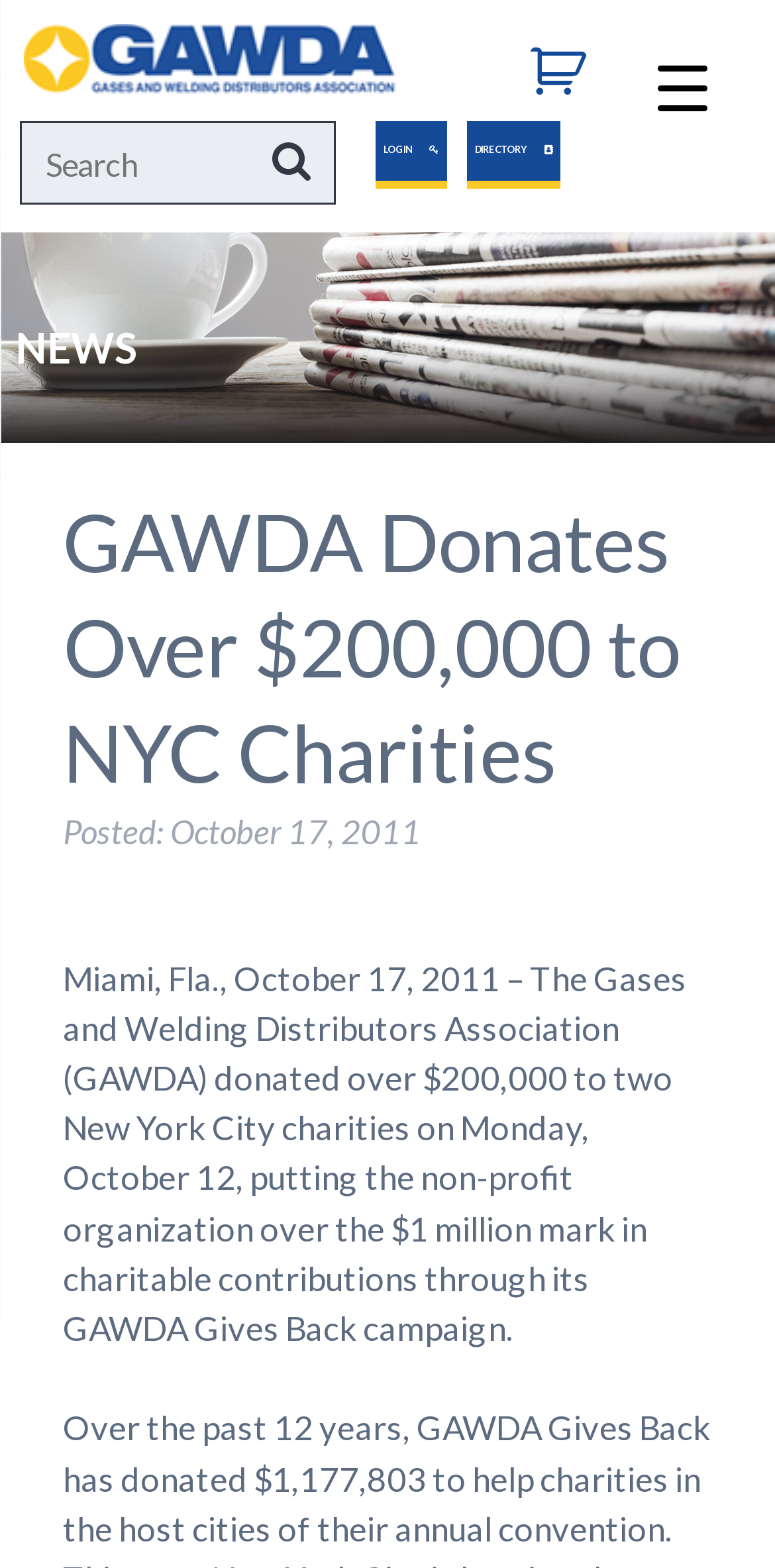What is the name of the campaign?
Can you offer a detailed and complete answer to this question?

The name of the campaign can be found in the main article section of the webpage, which mentions 'putting the non-profit organization over the $1 million mark in charitable contributions through its GAWDA Gives Back campaign'.